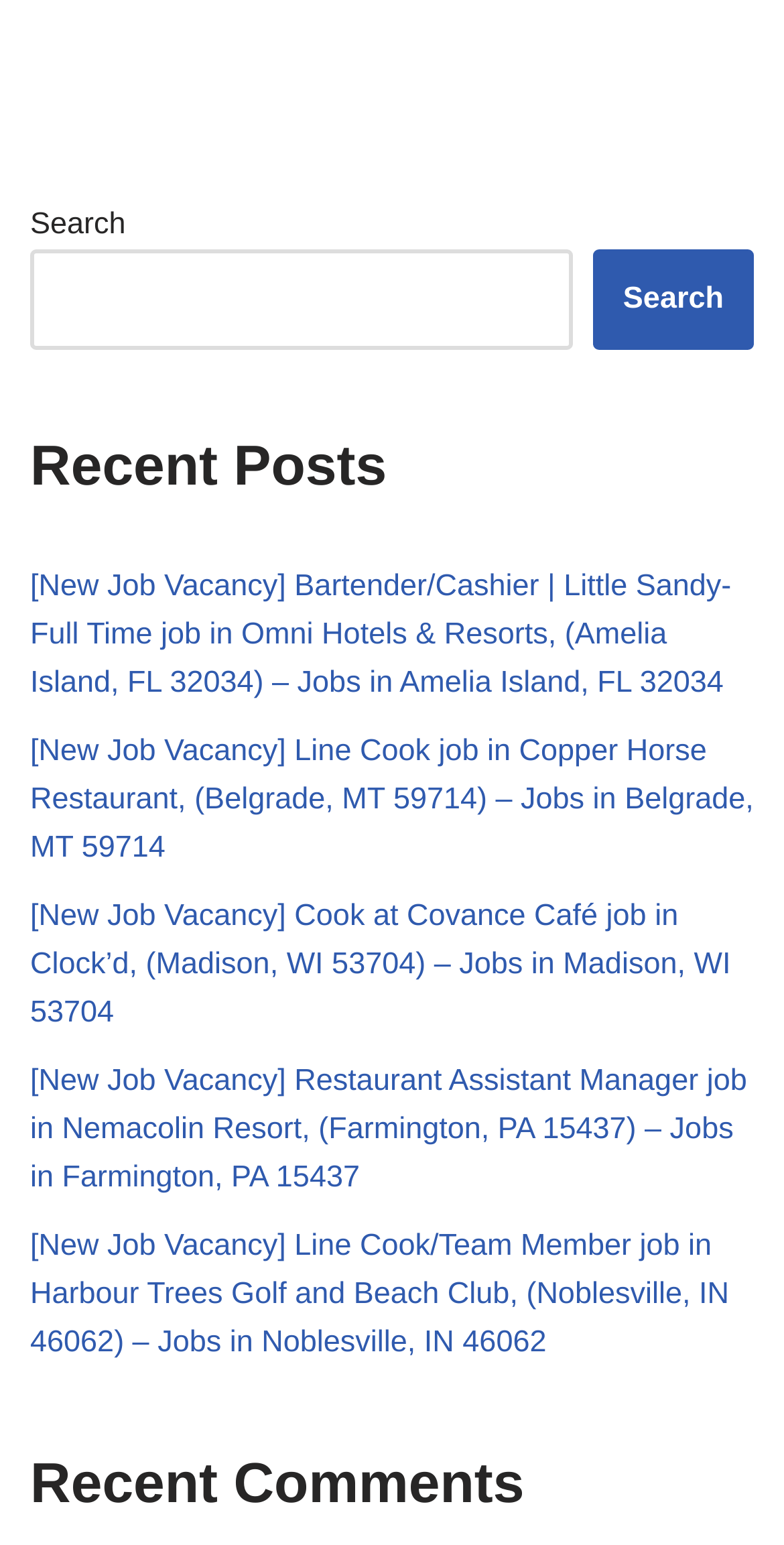How many headings are there on the webpage?
Answer the question with just one word or phrase using the image.

2